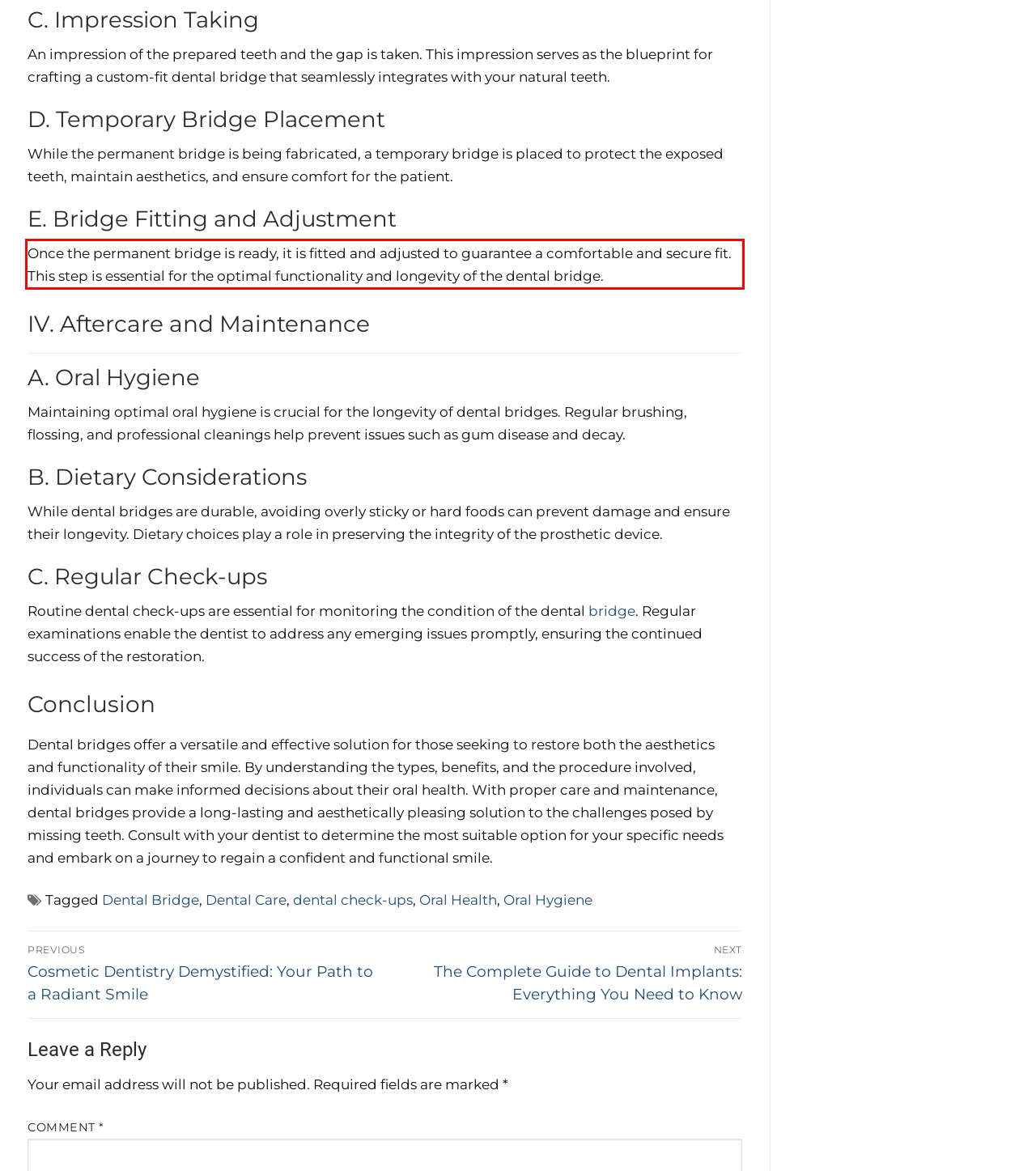Using OCR, extract the text content found within the red bounding box in the given webpage screenshot.

Once the permanent bridge is ready, it is fitted and adjusted to guarantee a comfortable and secure fit. This step is essential for the optimal functionality and longevity of the dental bridge.